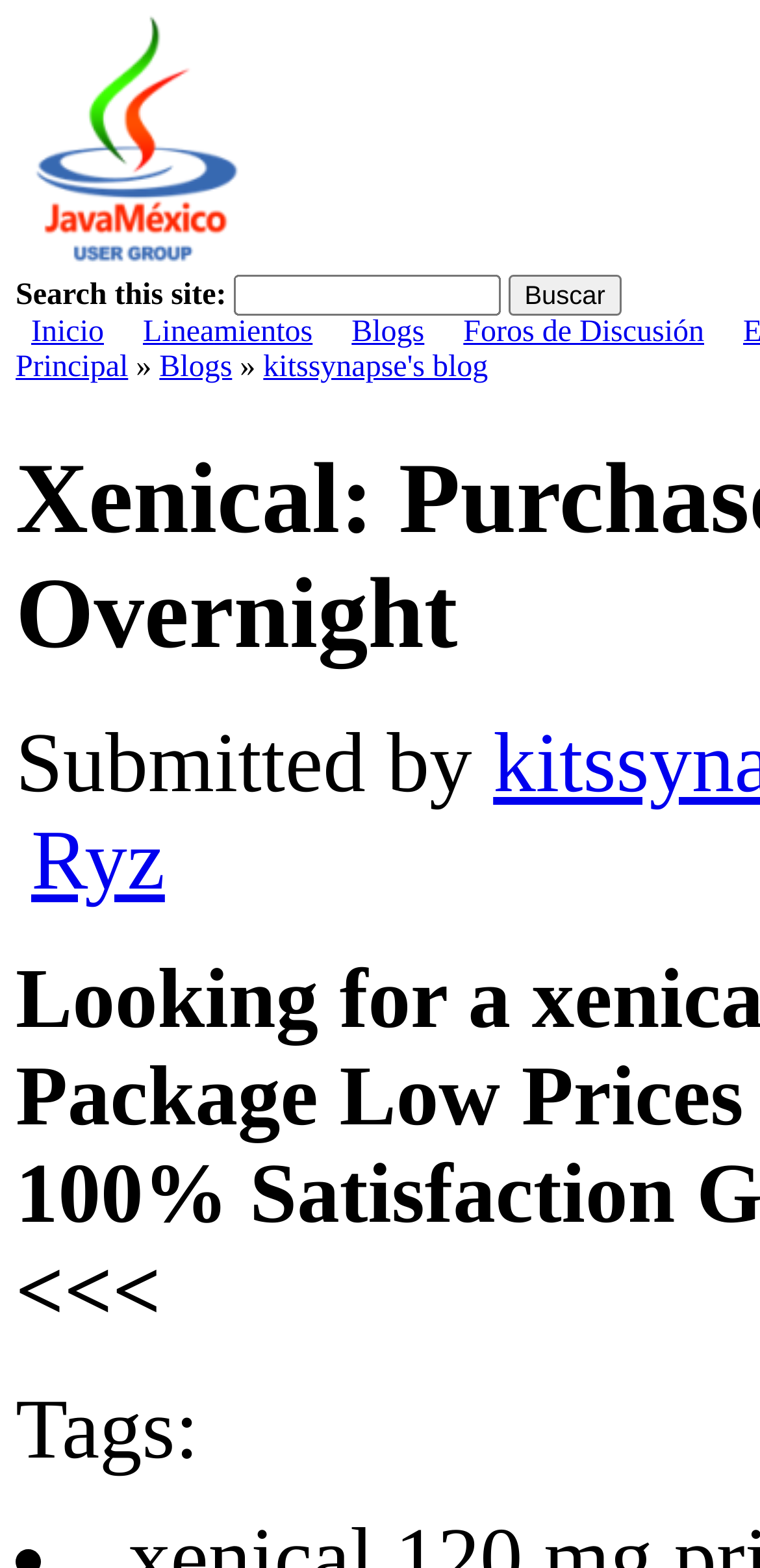Show me the bounding box coordinates of the clickable region to achieve the task as per the instruction: "Click on the Principal link".

[0.021, 0.128, 0.328, 0.188]